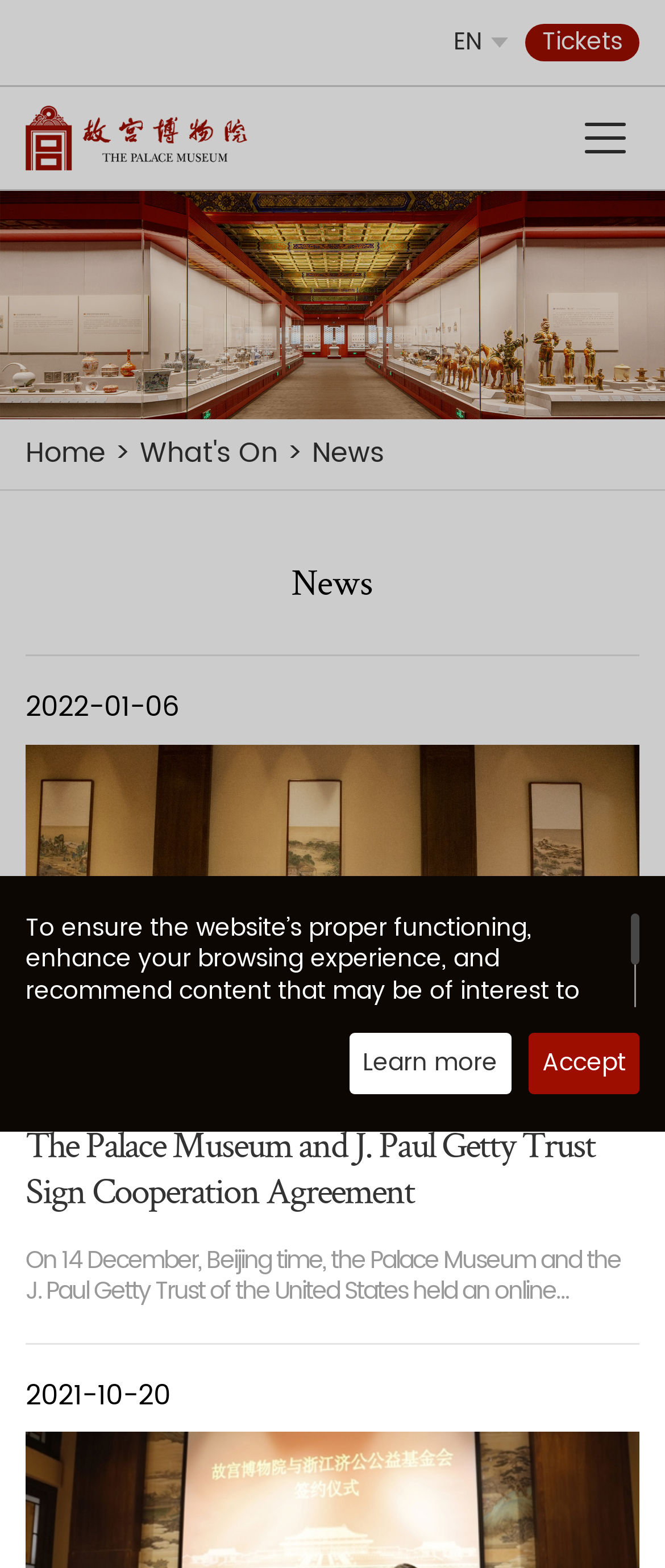Review the image closely and give a comprehensive answer to the question: What is the category of the news article?

I found the category of the news article by looking at the navigation menu at the top of the webpage, where it says 'News', indicating that the article belongs to the news category.